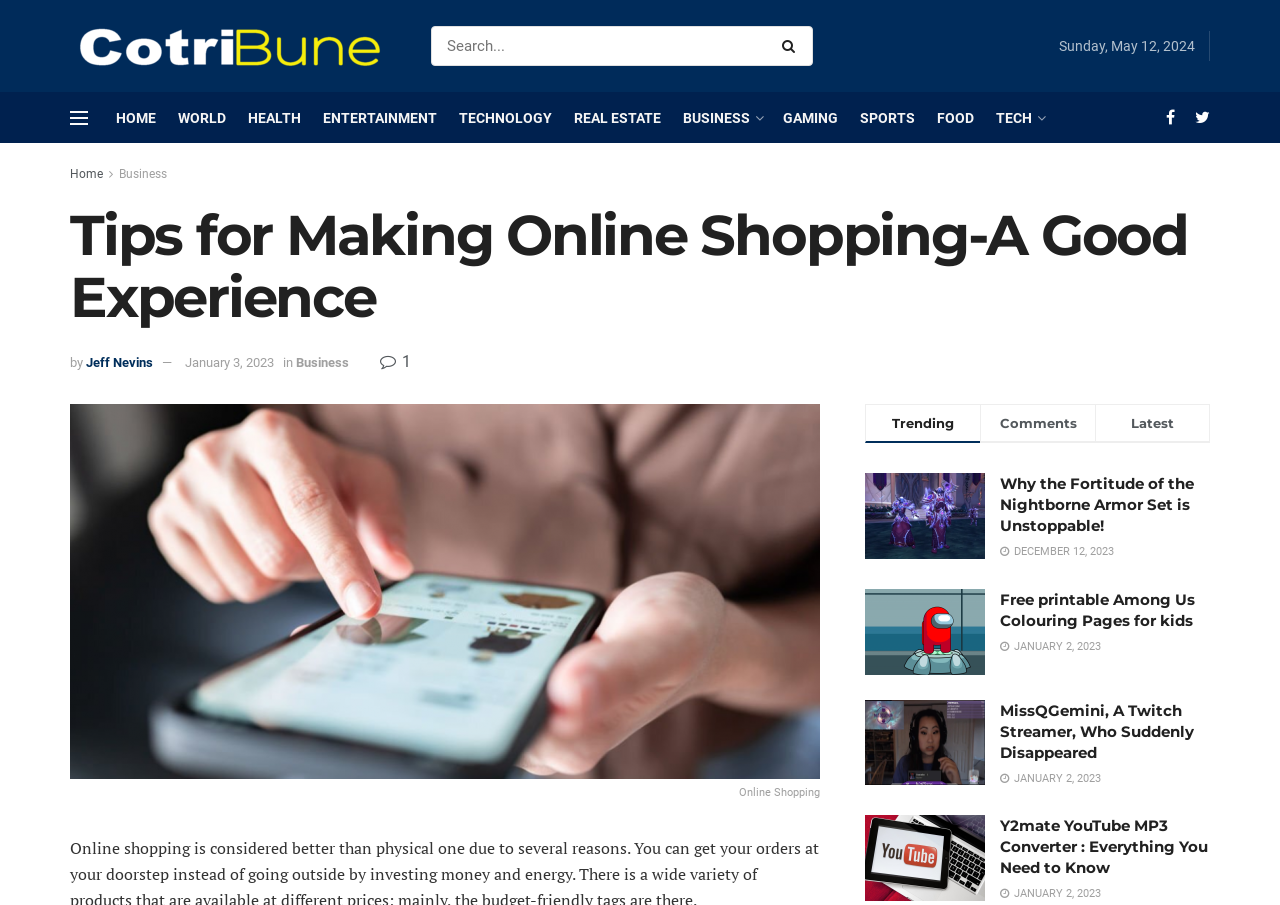What is the website's search button located?
Please answer using one word or phrase, based on the screenshot.

Top right